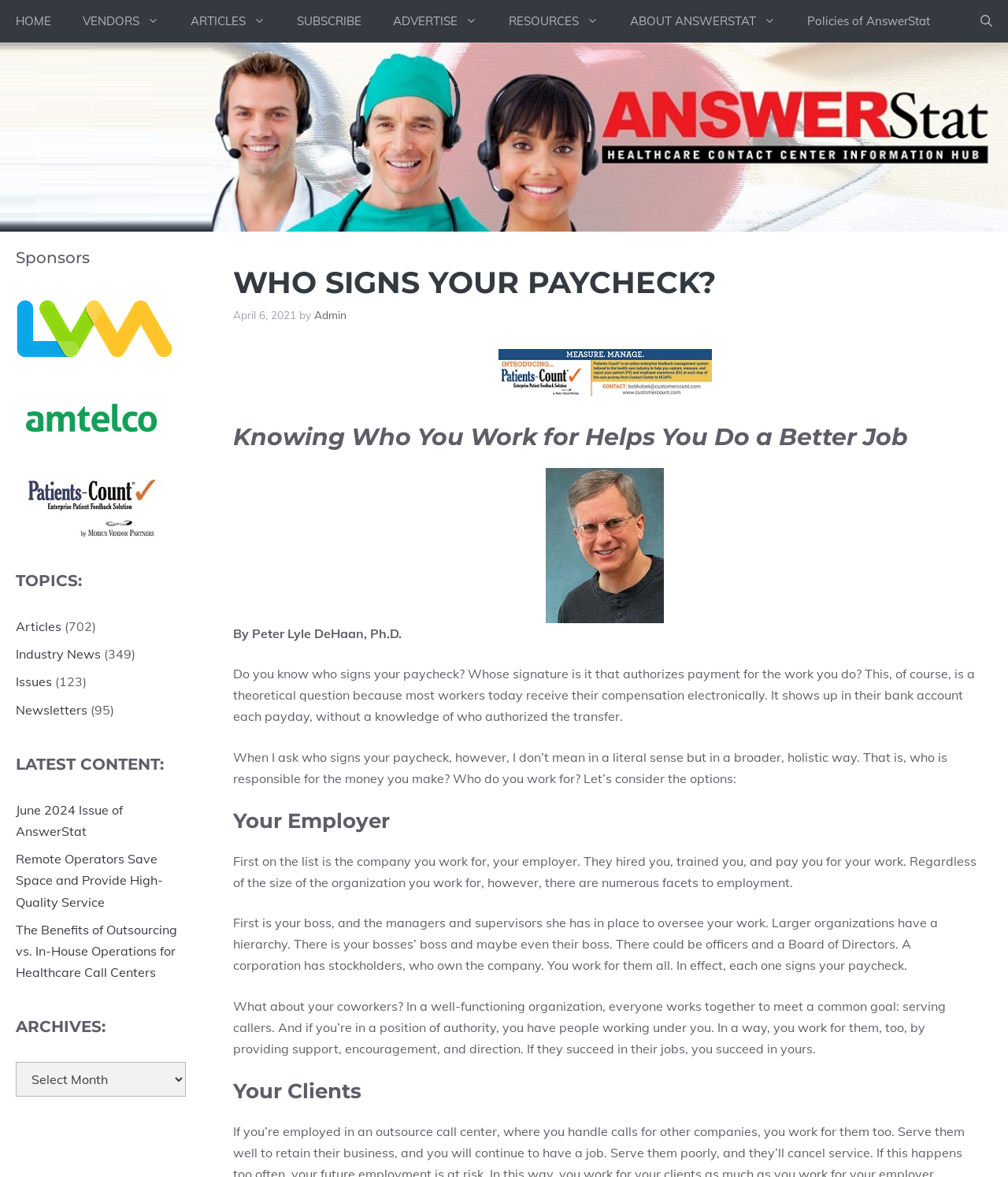Describe all visible elements and their arrangement on the webpage.

The webpage is titled "Who Signs Your Paycheck?" and is an article from AnswerStat. At the top, there is a navigation bar with links to various sections of the website, including "HOME", "VENDORS", "ARTICLES", "SUBSCRIBE", "ADVERTISE", "RESOURCES", "ABOUT ANSWERSTAT", and "Policies of AnswerStat". 

Below the navigation bar, there is a banner with the site's logo and a heading that reads "WHO SIGNS YOUR PAYCHECK?" in large font. The article's author, Peter Lyle DeHaan, is credited below the heading, along with the date "April 6, 2021". 

The article's content is divided into sections, each with its own heading. The first section discusses the importance of knowing who you work for and how it can help you do a better job. The text is accompanied by an image of the author. 

The next section, "Your Employer", explains that your employer is responsible for your paycheck, and that this includes not only your direct boss but also the company's hierarchy, officers, and stockholders. 

The following section, "Your Clients", is not fully described in the provided accessibility tree, but it appears to be a continuation of the article's discussion.

To the right of the article, there are several complementary sections, each with its own heading. The first section is titled "Sponsors" and features an image of a sponsor's logo. The next sections are titled "TOPICS:", "LATEST CONTENT:", and "ARCHIVES:", and each contains links to related articles or resources.